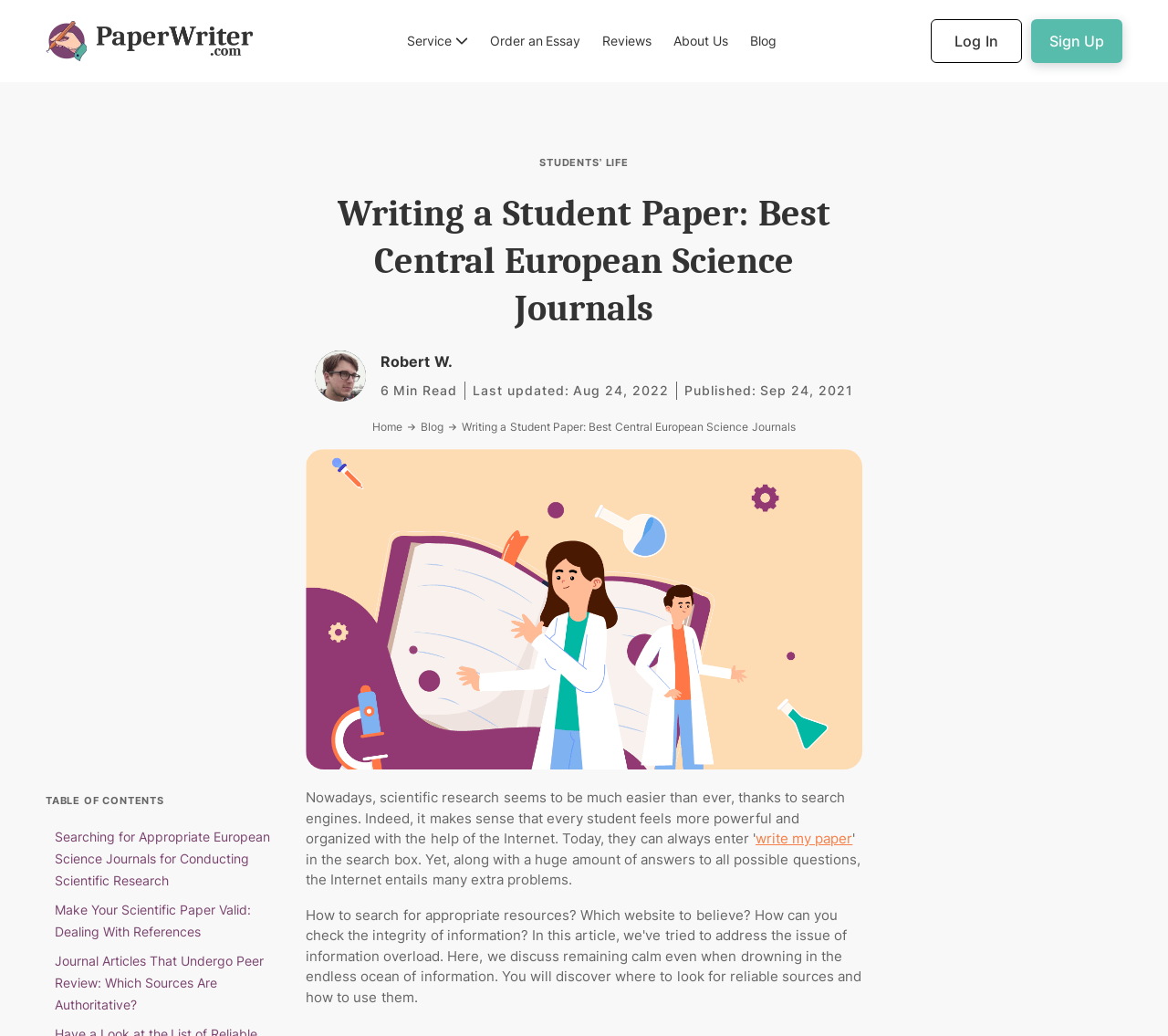Using the webpage screenshot, locate the HTML element that fits the following description and provide its bounding box: "Sign Up".

[0.883, 0.019, 0.961, 0.061]